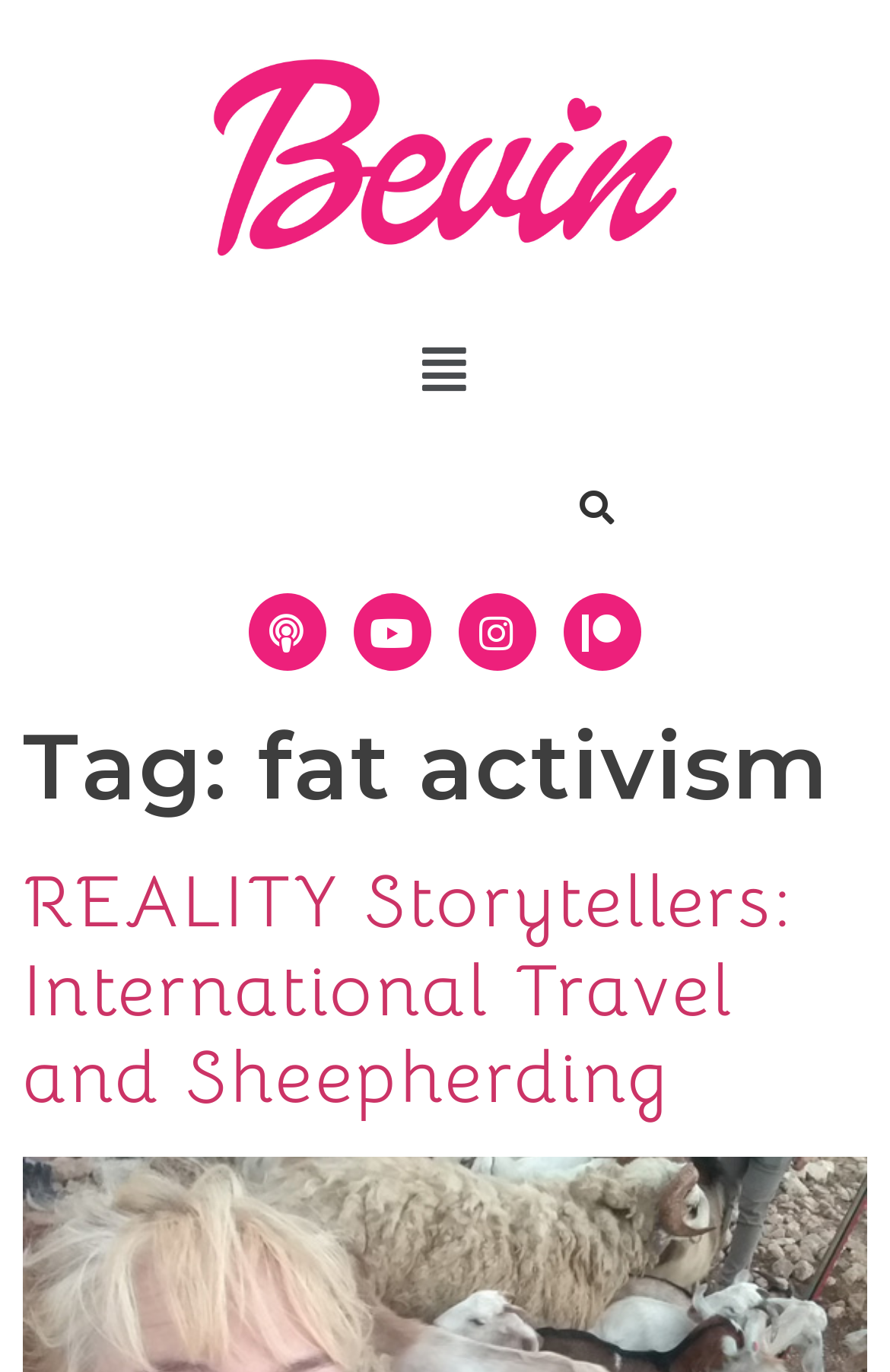Using the format (top-left x, top-left y, bottom-right x, bottom-right y), provide the bounding box coordinates for the described UI element. All values should be floating point numbers between 0 and 1: Menu

[0.455, 0.238, 0.545, 0.302]